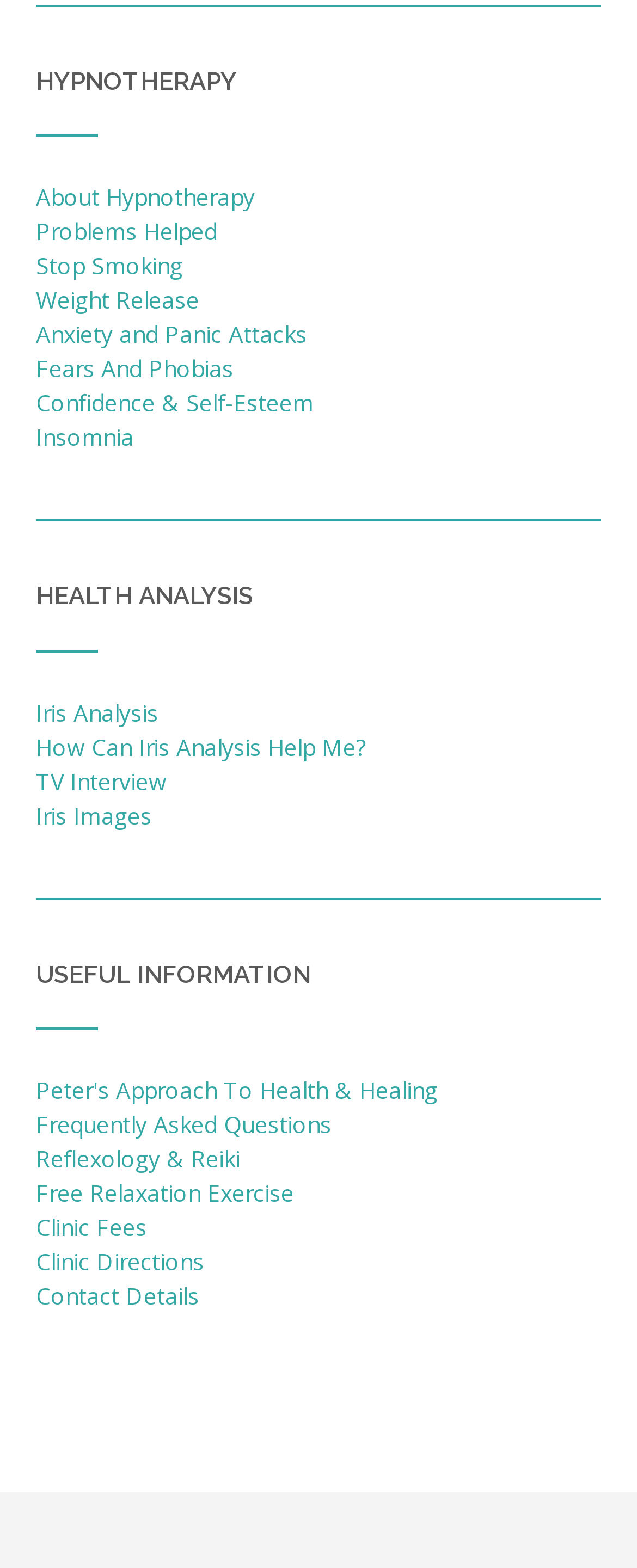From the image, can you give a detailed response to the question below:
What is the second section of the webpage about?

The second section of the webpage is about health analysis, which is indicated by the heading 'HEALTH ANALYSIS' and includes links to topics such as 'Iris Analysis', 'How Can Iris Analysis Help Me?', and 'TV Interview'.